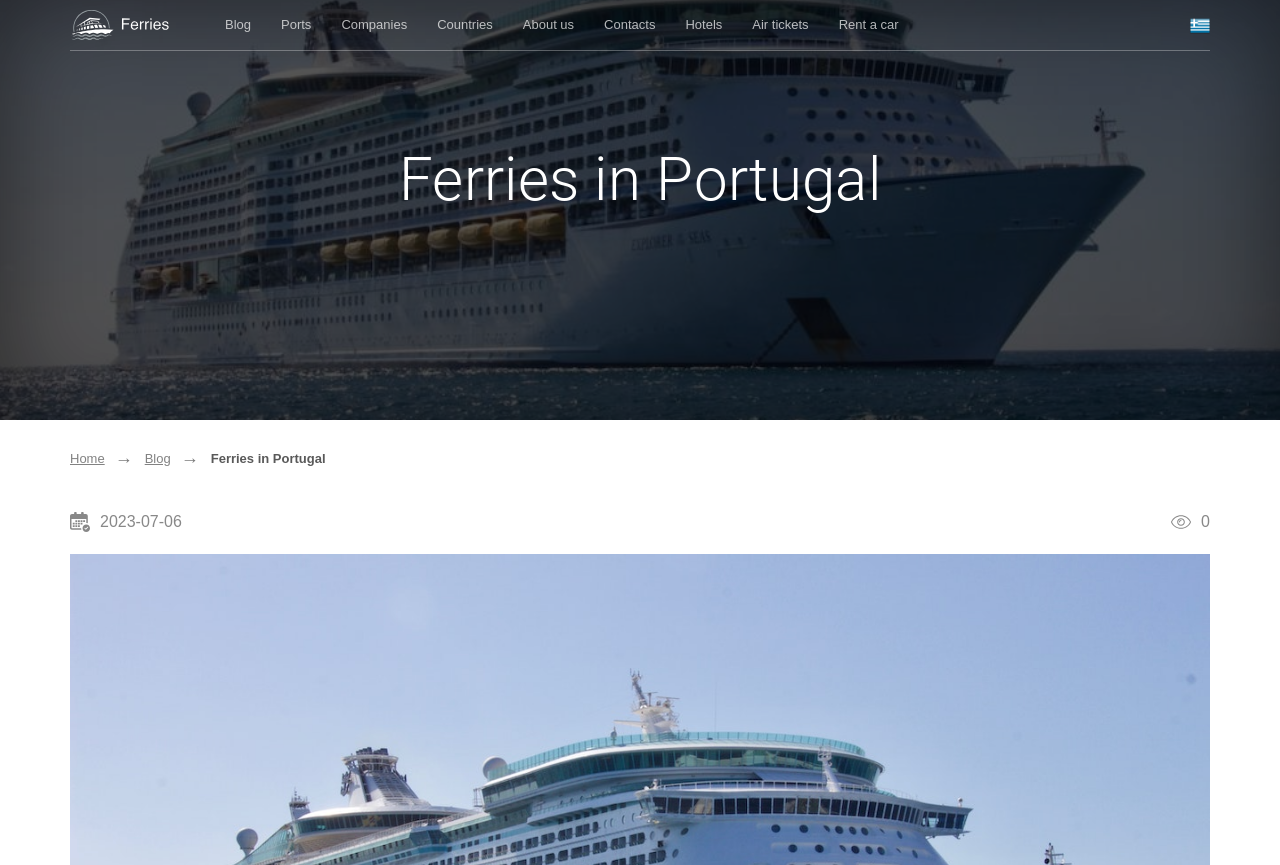Identify the bounding box for the described UI element. Provide the coordinates in (top-left x, top-left y, bottom-right x, bottom-right y) format with values ranging from 0 to 1: Rent a car

[0.655, 0.0, 0.702, 0.058]